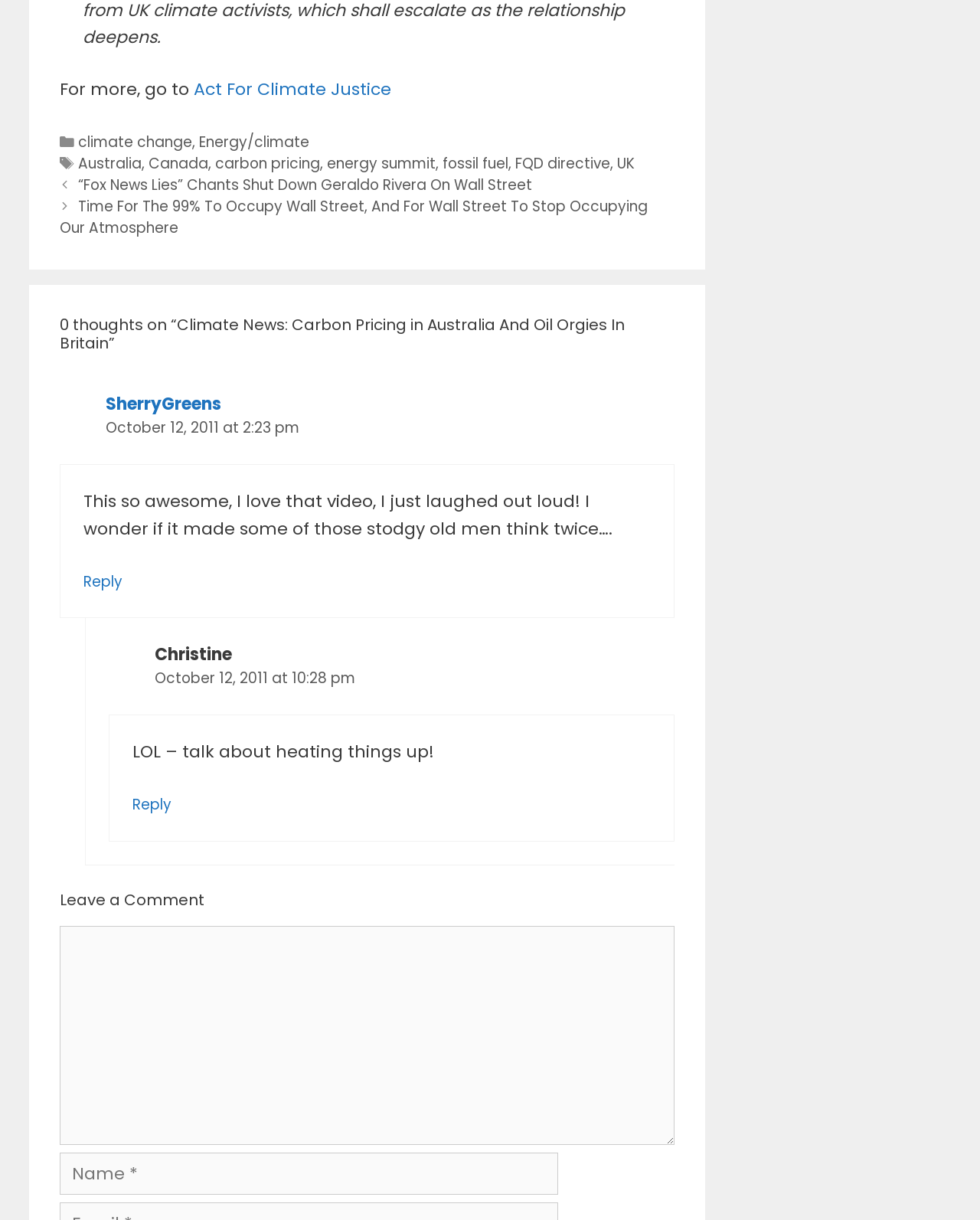Find the bounding box coordinates of the area to click in order to follow the instruction: "Enter your name".

[0.061, 0.944, 0.569, 0.979]